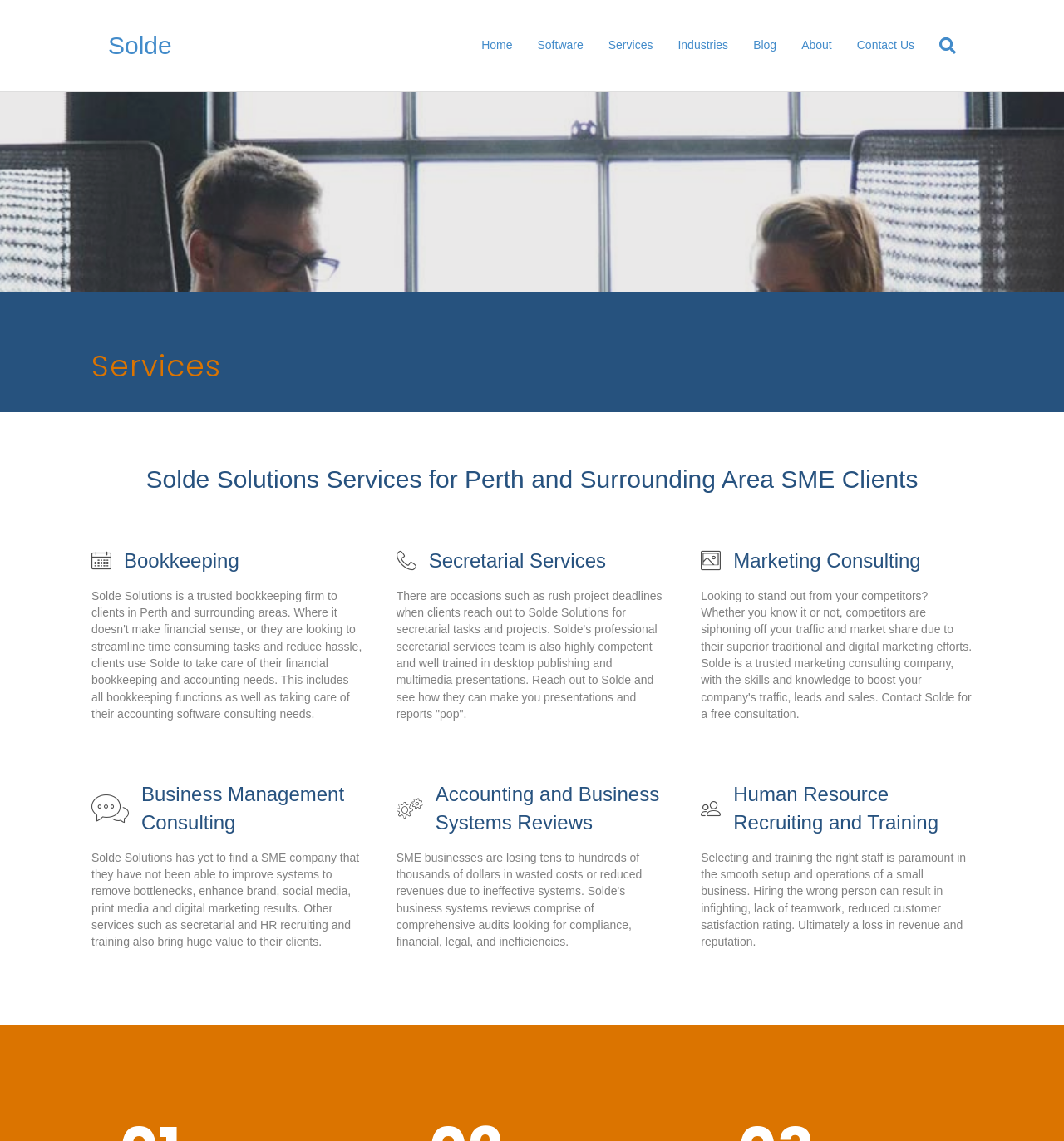Specify the bounding box coordinates of the area to click in order to follow the given instruction: "Explore 'Human Resource Recruiting and Training' services."

[0.689, 0.686, 0.882, 0.73]